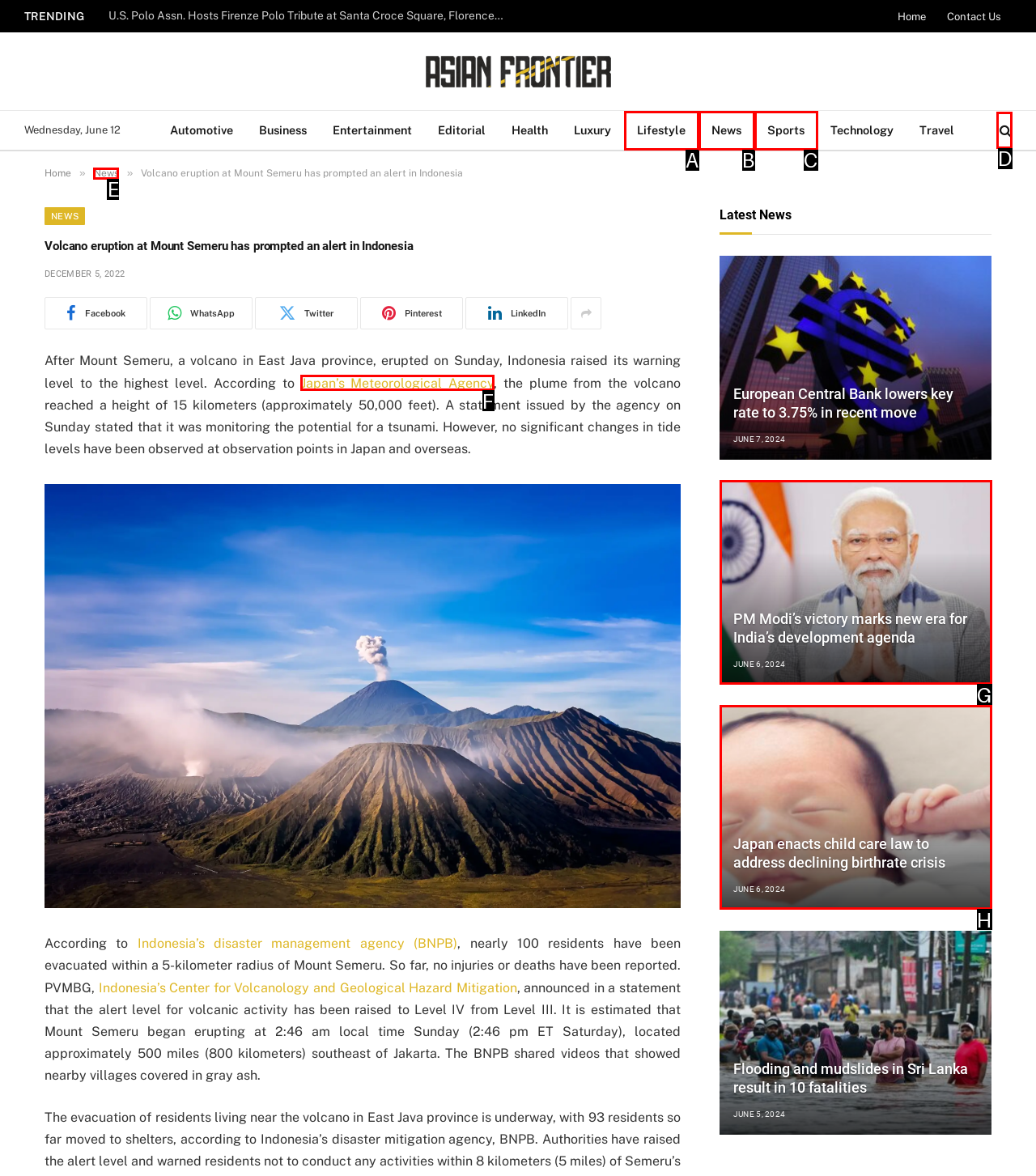Determine which HTML element fits the description: Japan’s Meteorological Agency. Answer with the letter corresponding to the correct choice.

F